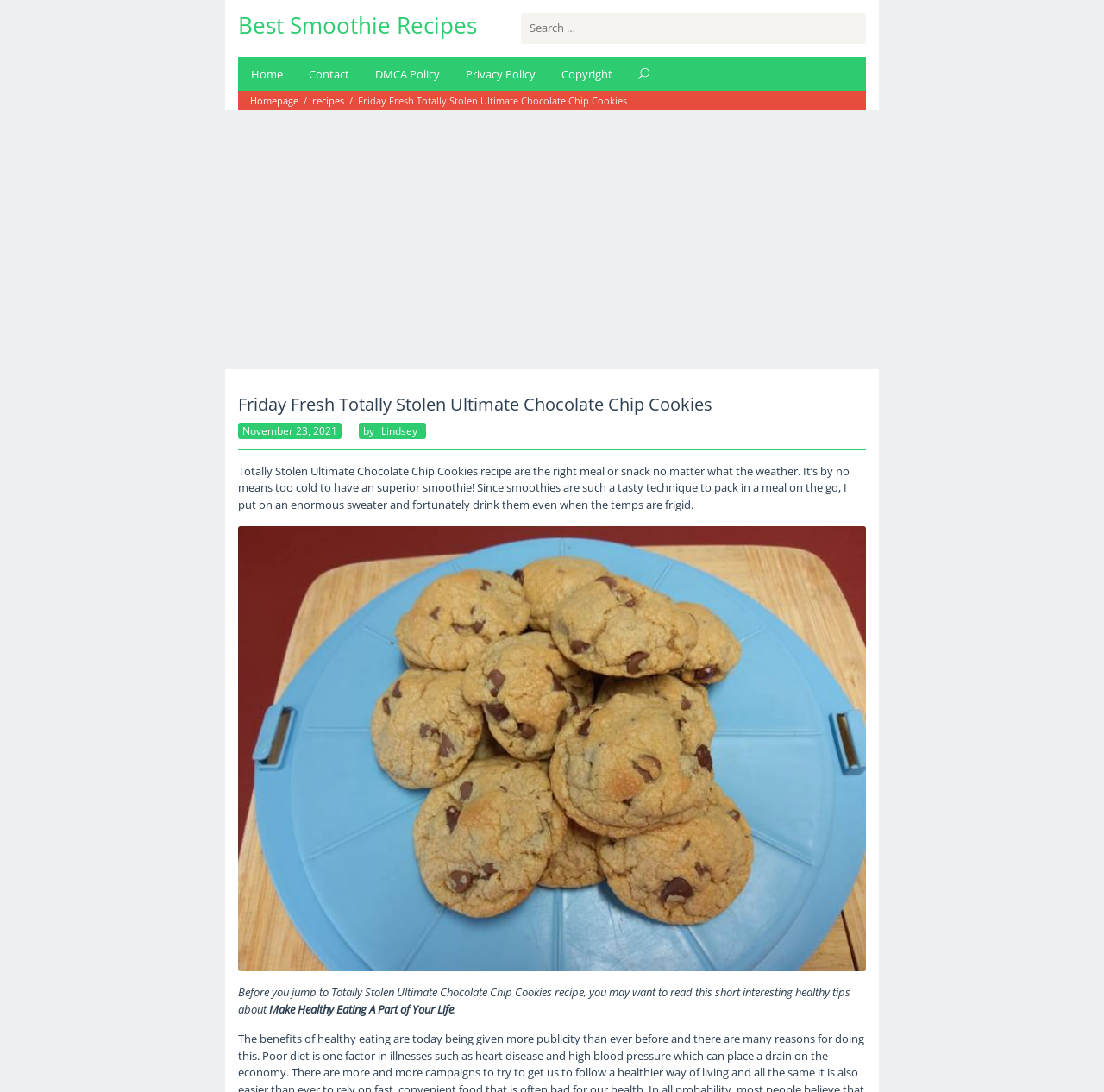Identify the bounding box coordinates of the HTML element based on this description: "Contact".

[0.268, 0.052, 0.328, 0.083]